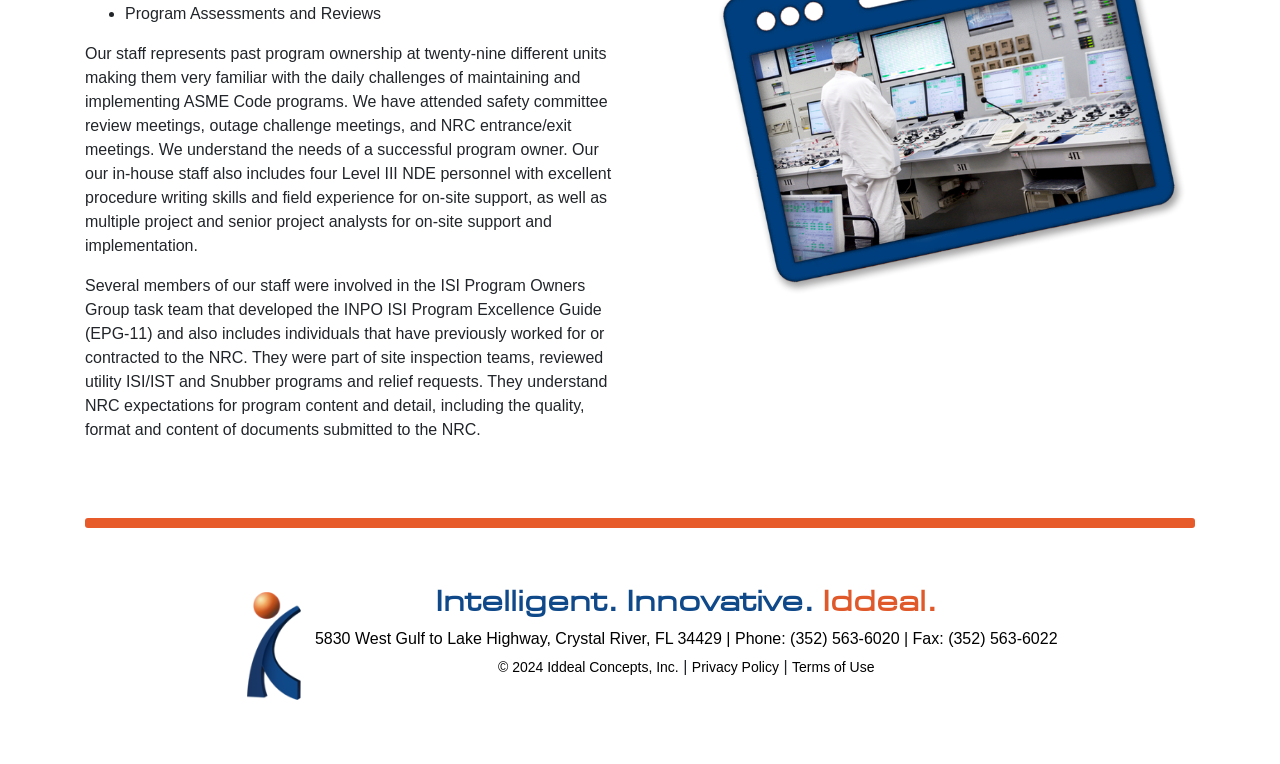Using a single word or phrase, answer the following question: 
How many Level III NDE personnel are there?

Four